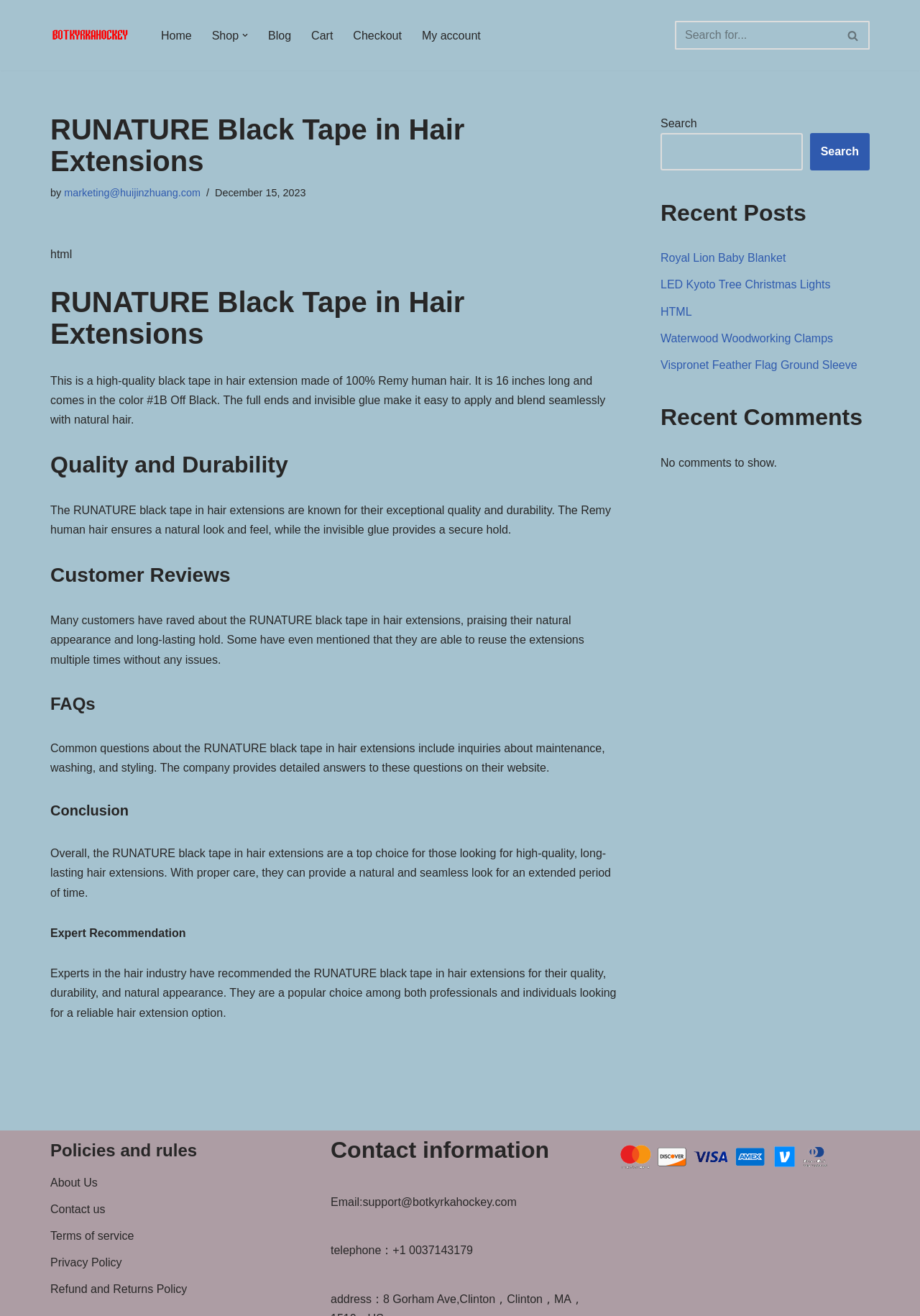Determine the bounding box coordinates for the UI element described. Format the coordinates as (top-left x, top-left y, bottom-right x, bottom-right y) and ensure all values are between 0 and 1. Element description: HTML

[0.718, 0.232, 0.752, 0.241]